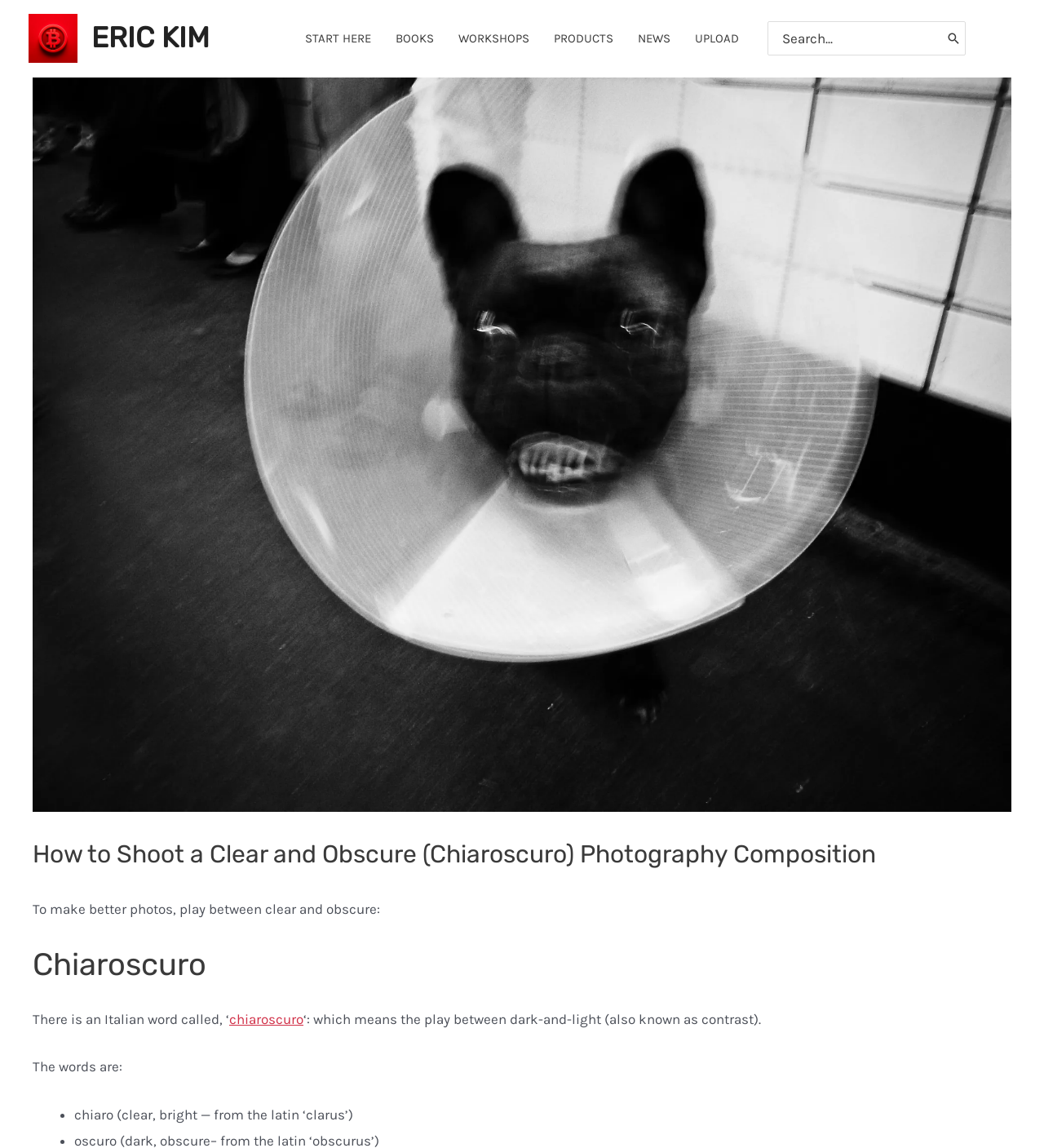Determine the bounding box for the UI element described here: "alt="Red bitcoin eric Kim"".

[0.027, 0.025, 0.074, 0.039]